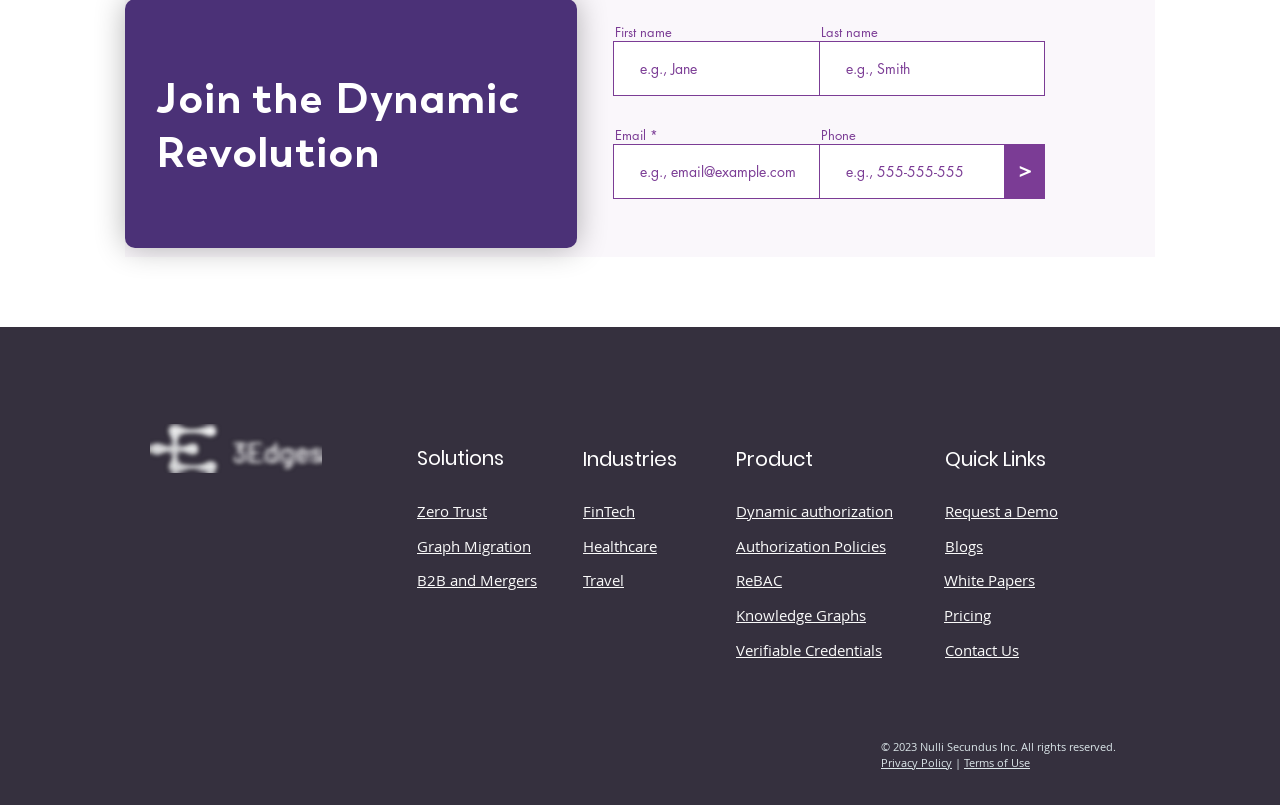What is the name of the company that owns the webpage?
Provide a detailed answer to the question, using the image to inform your response.

The company name is mentioned in the footer of the webpage, in the copyright notice '© 2023 Nulli Secundus Inc. All rights reserved.'.